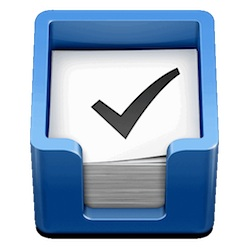What is the purpose of the Things App?
Respond to the question with a well-detailed and thorough answer.

The question asks about the purpose of the Things App. According to the caption, the Things App is a productivity tool designed for task management and list-making, providing users with a streamlined interface to organize their tasks effectively. Therefore, the answer is task management and list-making.